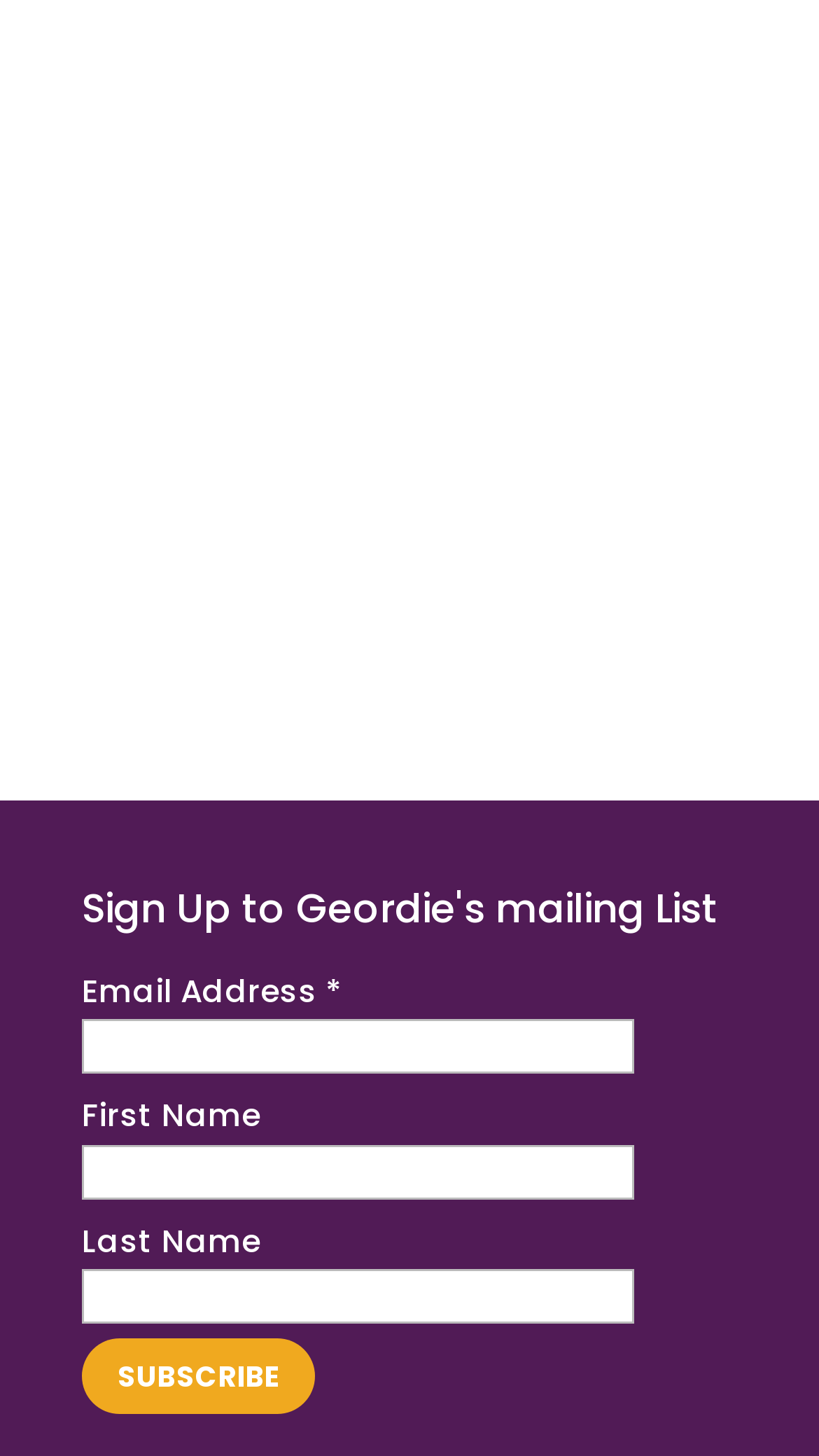What is the text on the subscribe button?
Give a single word or phrase answer based on the content of the image.

SUBSCRIBE